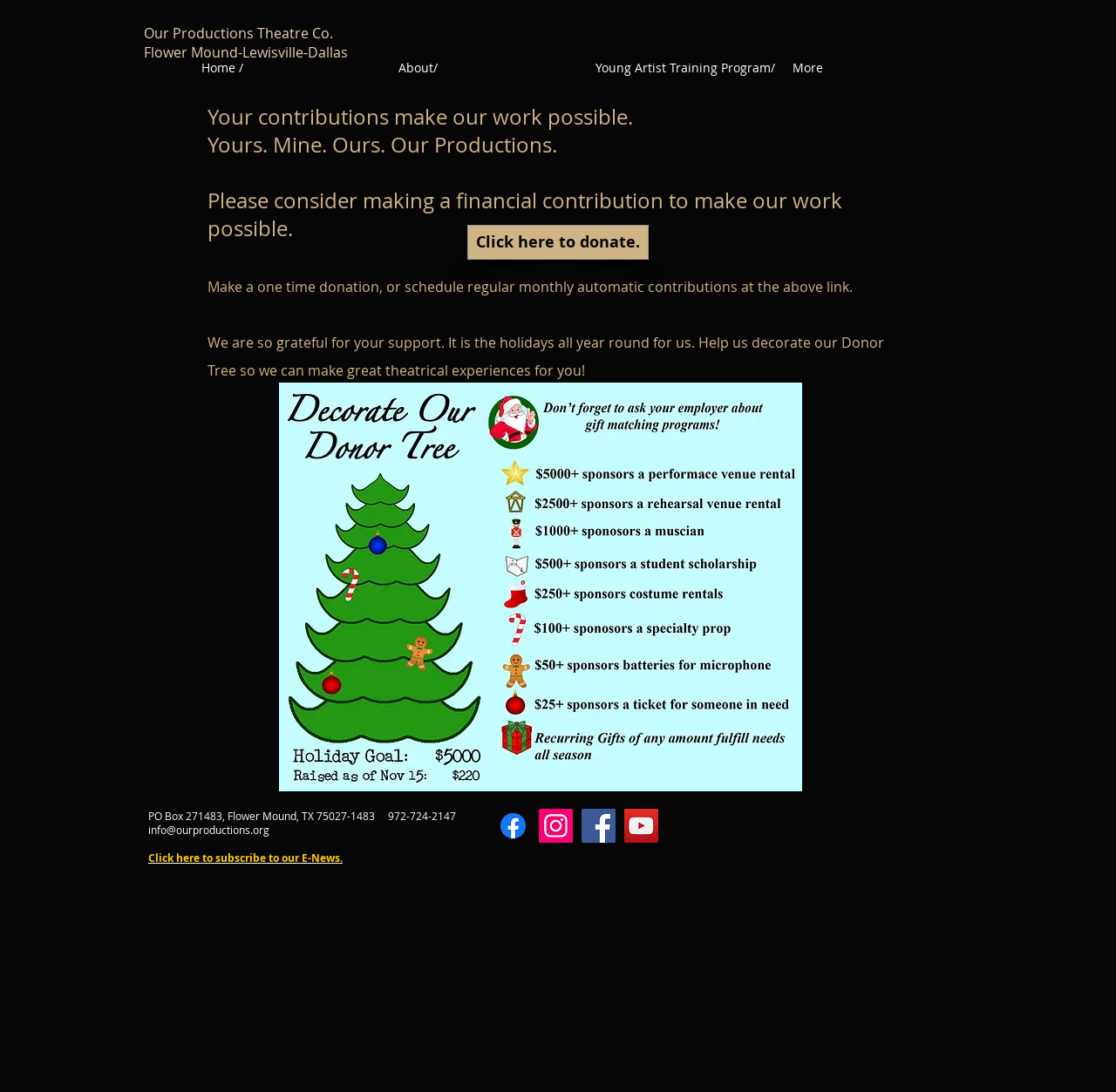Determine the bounding box coordinates of the clickable element necessary to fulfill the instruction: "Donate and support the arts". Provide the coordinates as four float numbers within the 0 to 1 range, i.e., [left, top, right, bottom].

[0.25, 0.35, 0.719, 0.725]